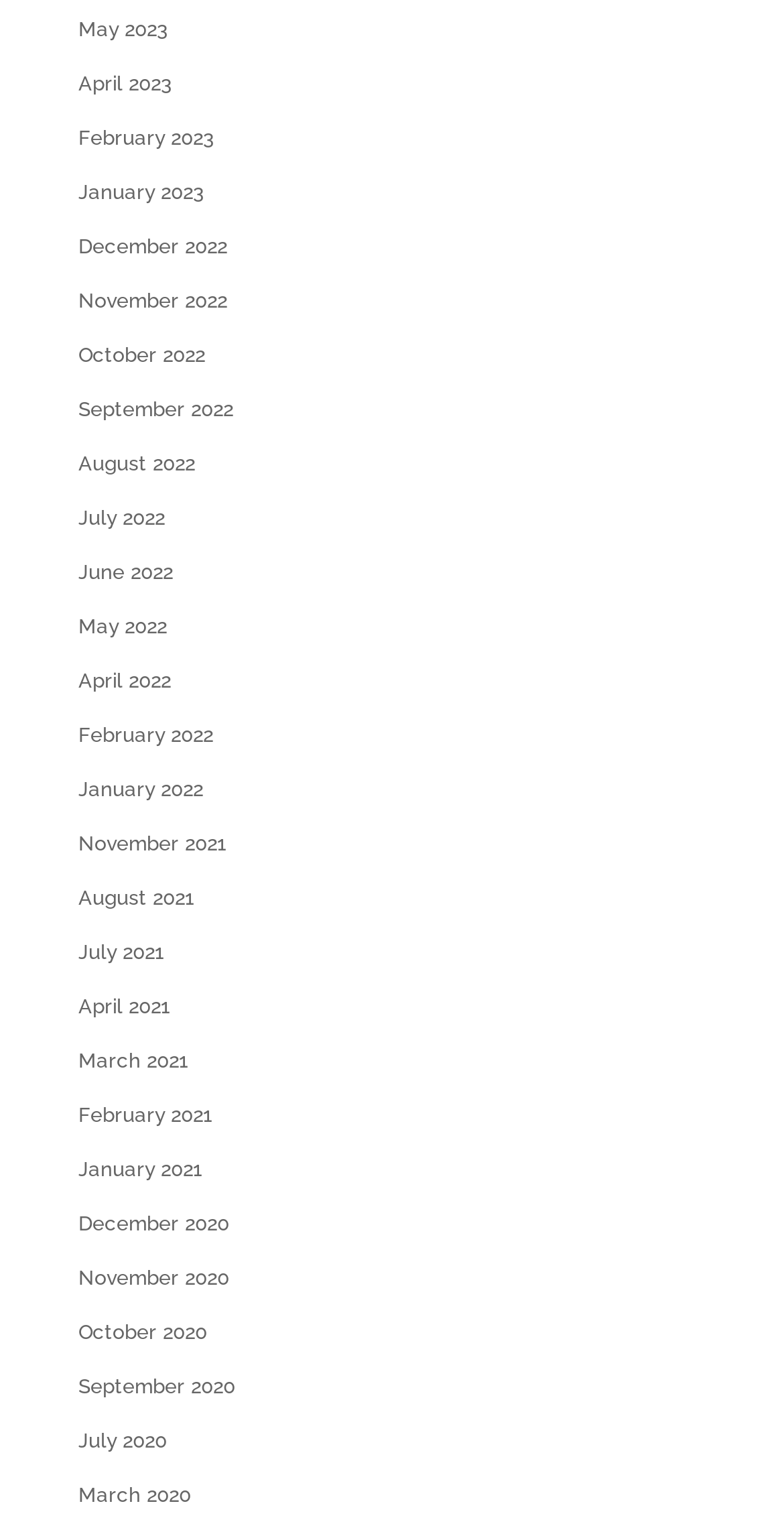Please find the bounding box coordinates of the element that you should click to achieve the following instruction: "view May 2023". The coordinates should be presented as four float numbers between 0 and 1: [left, top, right, bottom].

[0.1, 0.012, 0.213, 0.026]